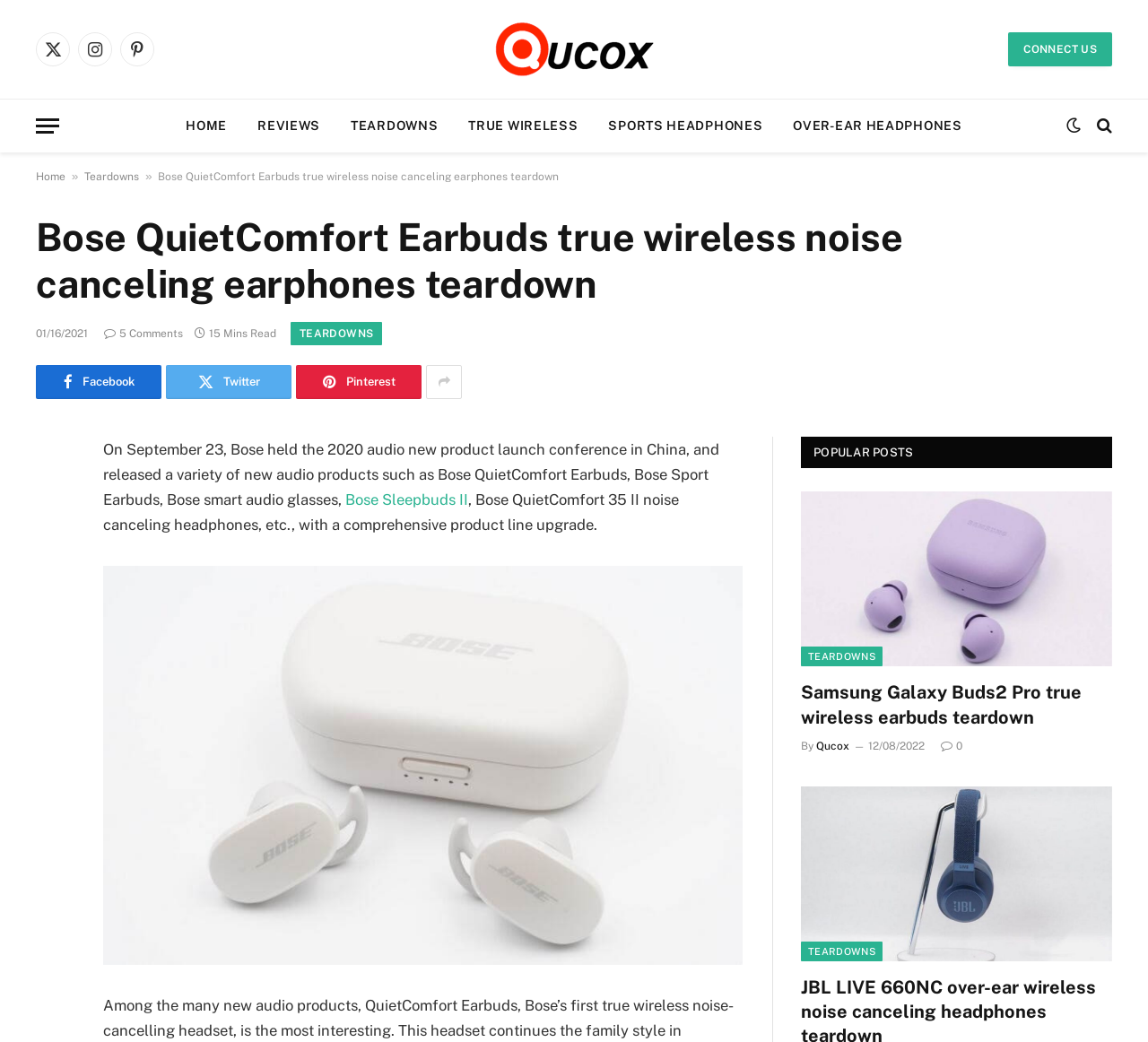Please specify the bounding box coordinates for the clickable region that will help you carry out the instruction: "Share the current page on Facebook".

[0.031, 0.459, 0.062, 0.493]